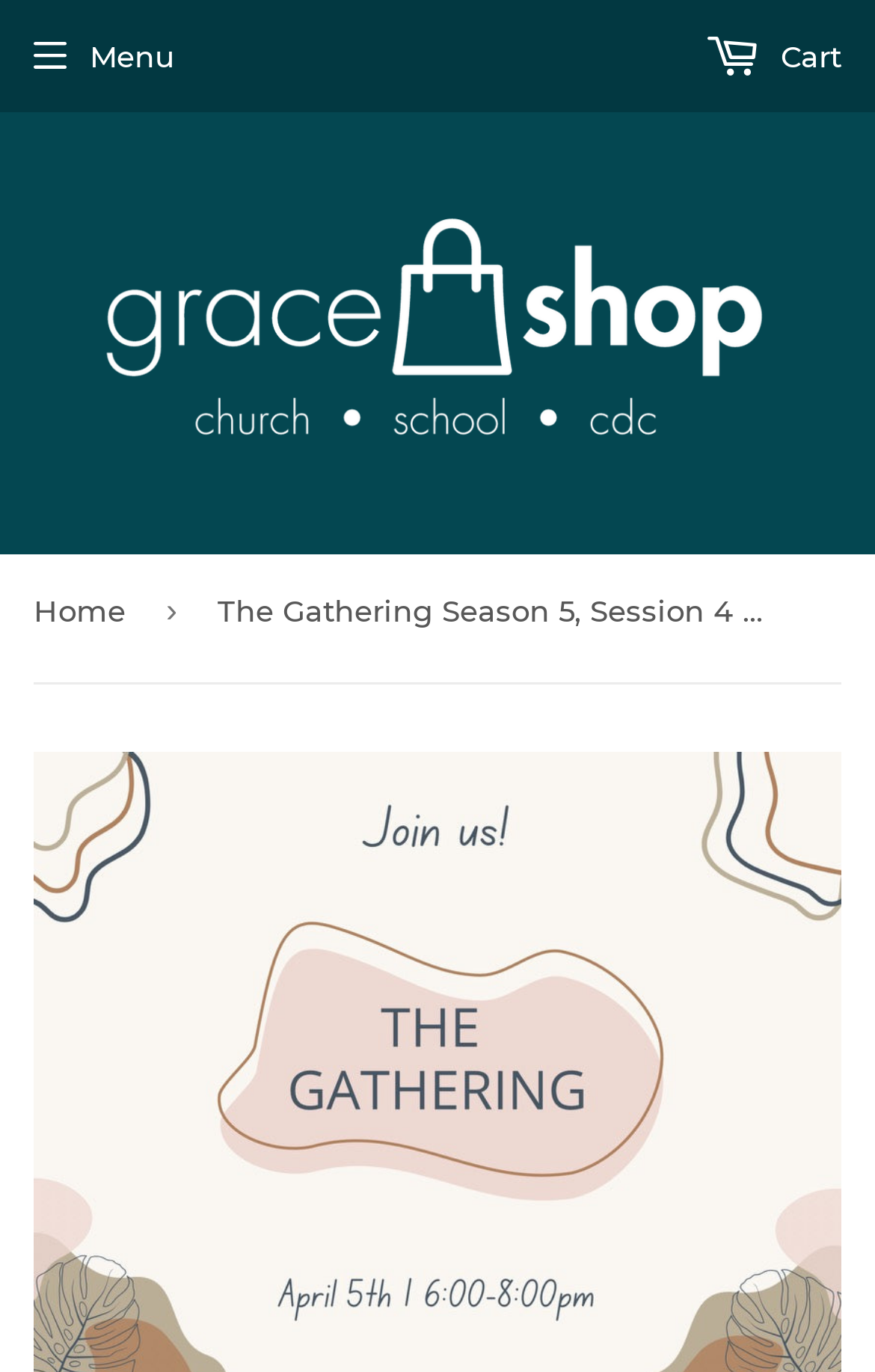Carefully observe the image and respond to the question with a detailed answer:
What is above the navigation menu?

I found the answer by comparing the y1 and y2 coordinates of the elements. The link with the text '[ Cart' has a smaller y1 and y2 coordinates than the navigation menu, which means it is above the navigation menu.